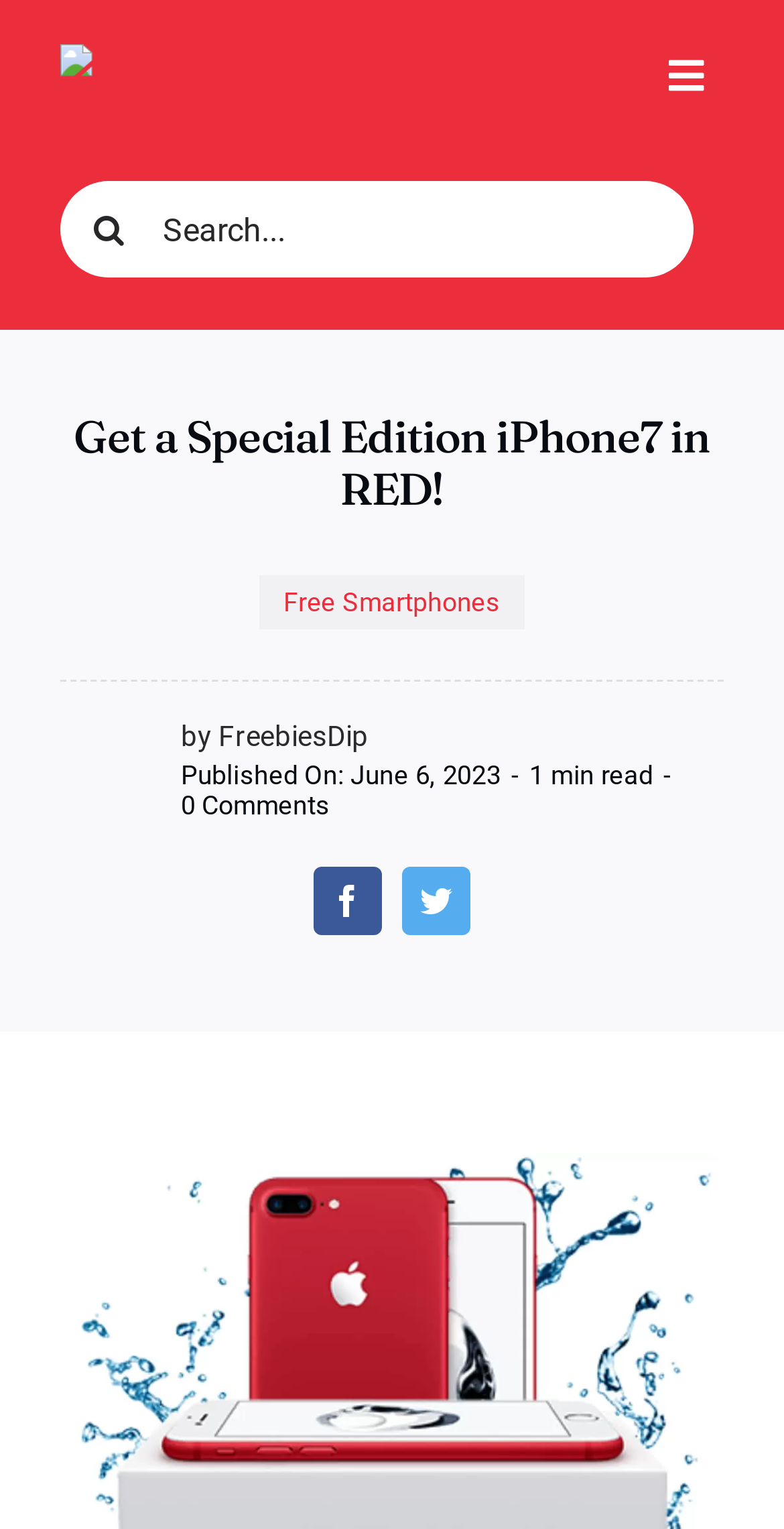Find the bounding box coordinates of the element I should click to carry out the following instruction: "Read the 'Free Smartphones' article".

[0.362, 0.384, 0.638, 0.404]